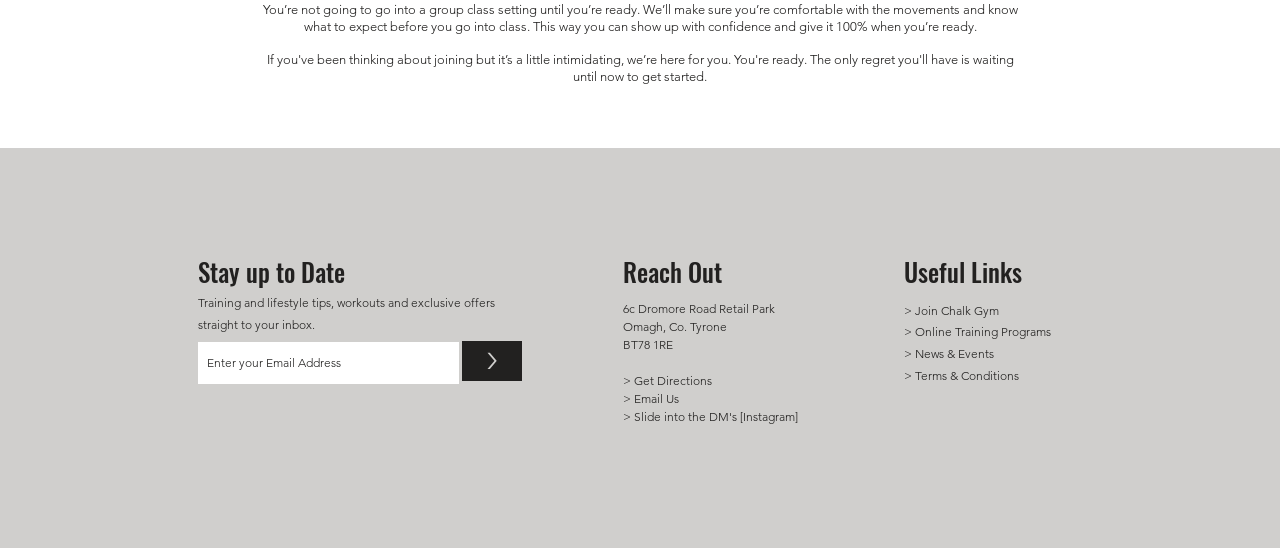Could you specify the bounding box coordinates for the clickable section to complete the following instruction: "Slide into the DM's on Instagram"?

[0.487, 0.746, 0.623, 0.774]